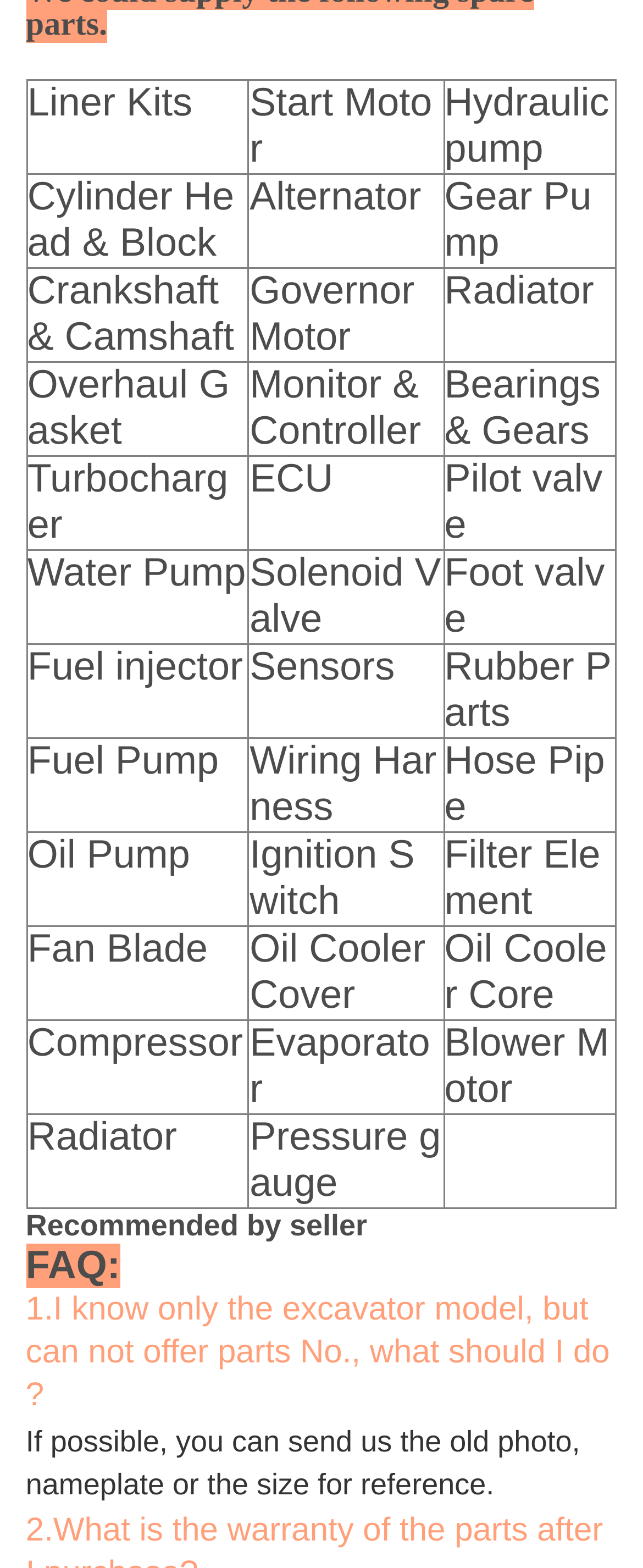Please identify the bounding box coordinates of the element that needs to be clicked to execute the following command: "Explore Crankshaft & Camshaft". Provide the bounding box using four float numbers between 0 and 1, formatted as [left, top, right, bottom].

[0.043, 0.172, 0.364, 0.23]